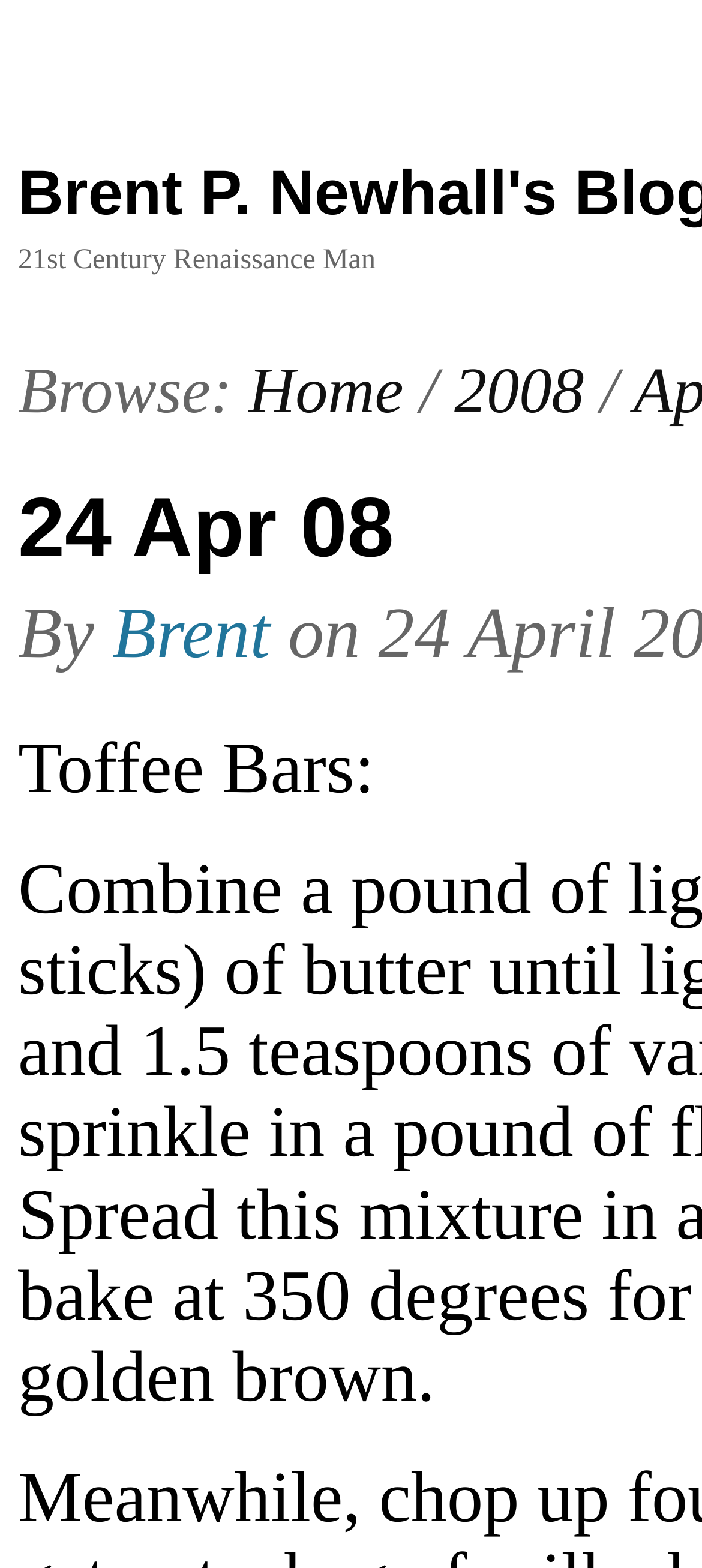Provide the bounding box coordinates of the UI element this sentence describes: "24 Apr 08".

[0.026, 0.307, 0.561, 0.367]